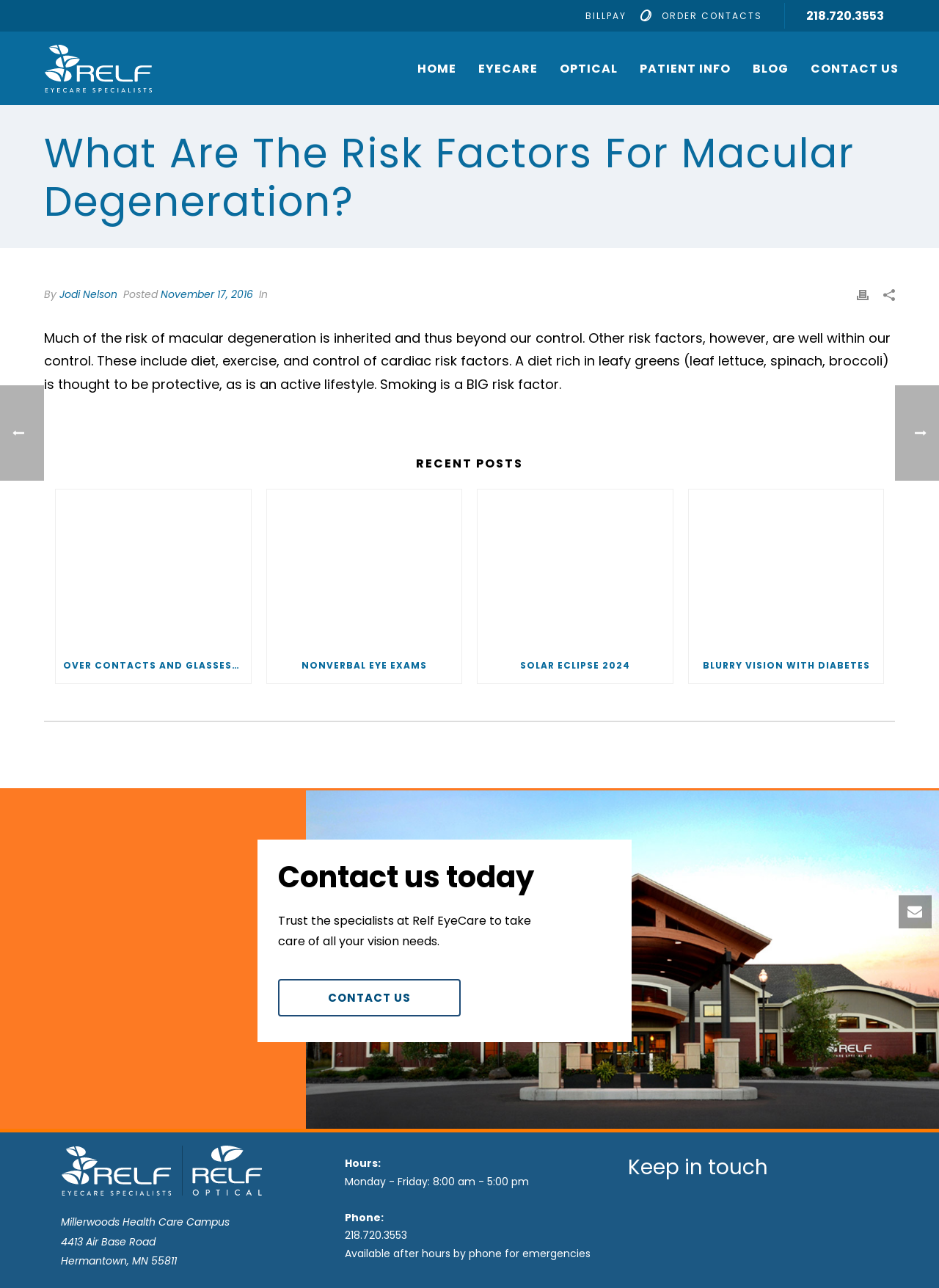Give a complete and precise description of the webpage's appearance.

This webpage is about Relf EyeCare, a healthcare provider specializing in eye care. At the top, there is a navigation menu with links to various sections, including "Home", "Eyecare", "Optical", "Patient Info", "Blog", and "Contact Us". Below the navigation menu, there is a large image of eye doctors in Duluth-Hermantown, MN.

The main content of the webpage is an article titled "What Are The Risk Factors For Macular Degeneration?" written by Jodi Nelson and posted on November 17, 2016. The article discusses the risk factors for macular degeneration, including inherited and controllable factors such as diet, exercise, and control of cardiac risk factors. It also mentions that smoking is a significant risk factor.

To the right of the article, there are several links to recent posts, including "Over contacts and glasses? Explore Lasik with a Free Screening!", "Nonverbal Eye Exams", "Solar Eclipse 2024", and "Blurry Vision with Diabetes". Each link has a corresponding image.

Further down the page, there is a section titled "Contact us today" with a heading and a paragraph of text encouraging visitors to trust the specialists at Relf EyeCare. Below this section, there is a "CONTACT US" link and several images, including the Relf EyeCare logo and Relf Optical logo.

At the bottom of the page, there is a section with contact information, including the address, hours of operation, phone number, and a note about being available after hours by phone for emergencies. There are also links to Relf EyeCare's Facebook and Youtube pages, each with a corresponding image.

Throughout the page, there are several images, including icons and logos, which are not explicitly described.